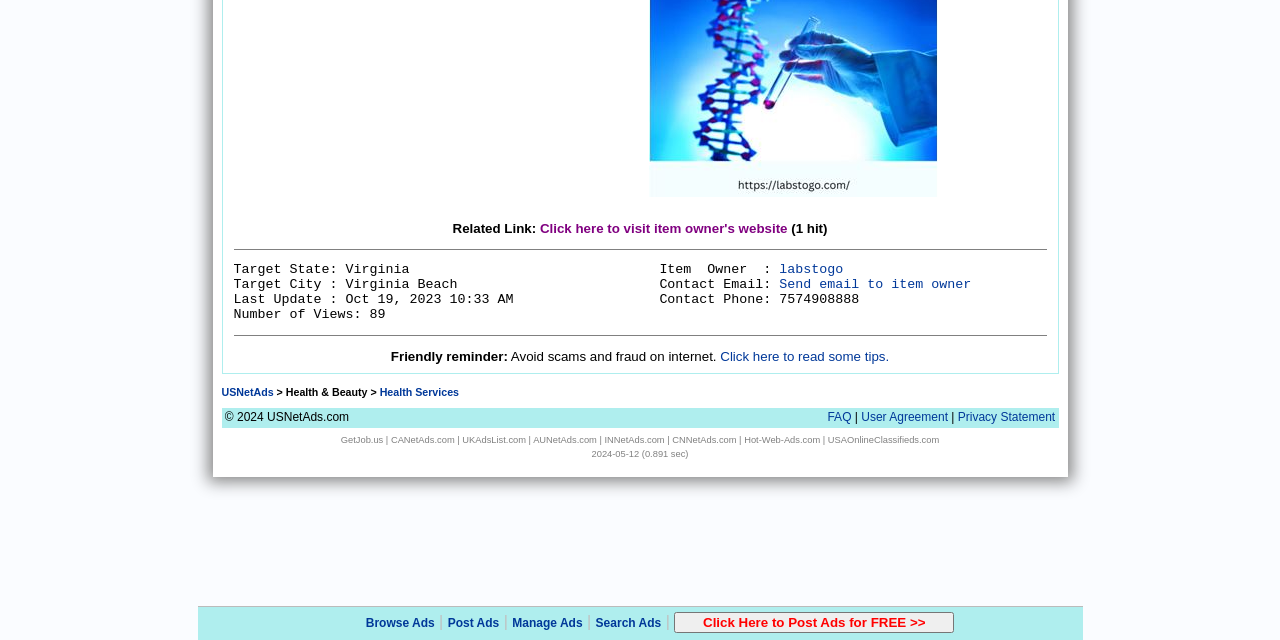Given the following UI element description: "Post Ads", find the bounding box coordinates in the webpage screenshot.

[0.35, 0.962, 0.39, 0.984]